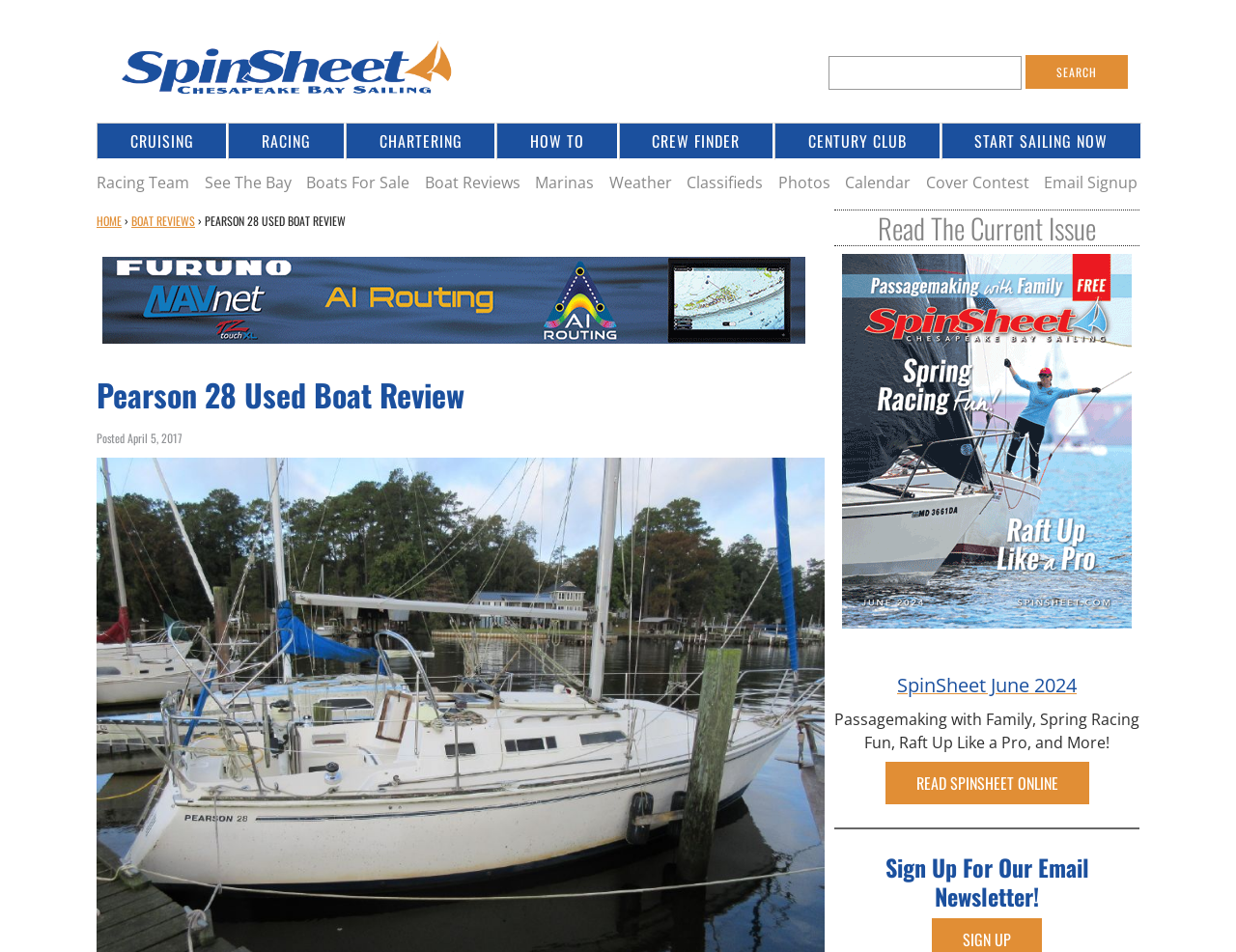Answer with a single word or phrase: 
What is the name of the image file?

pearson28.jpg